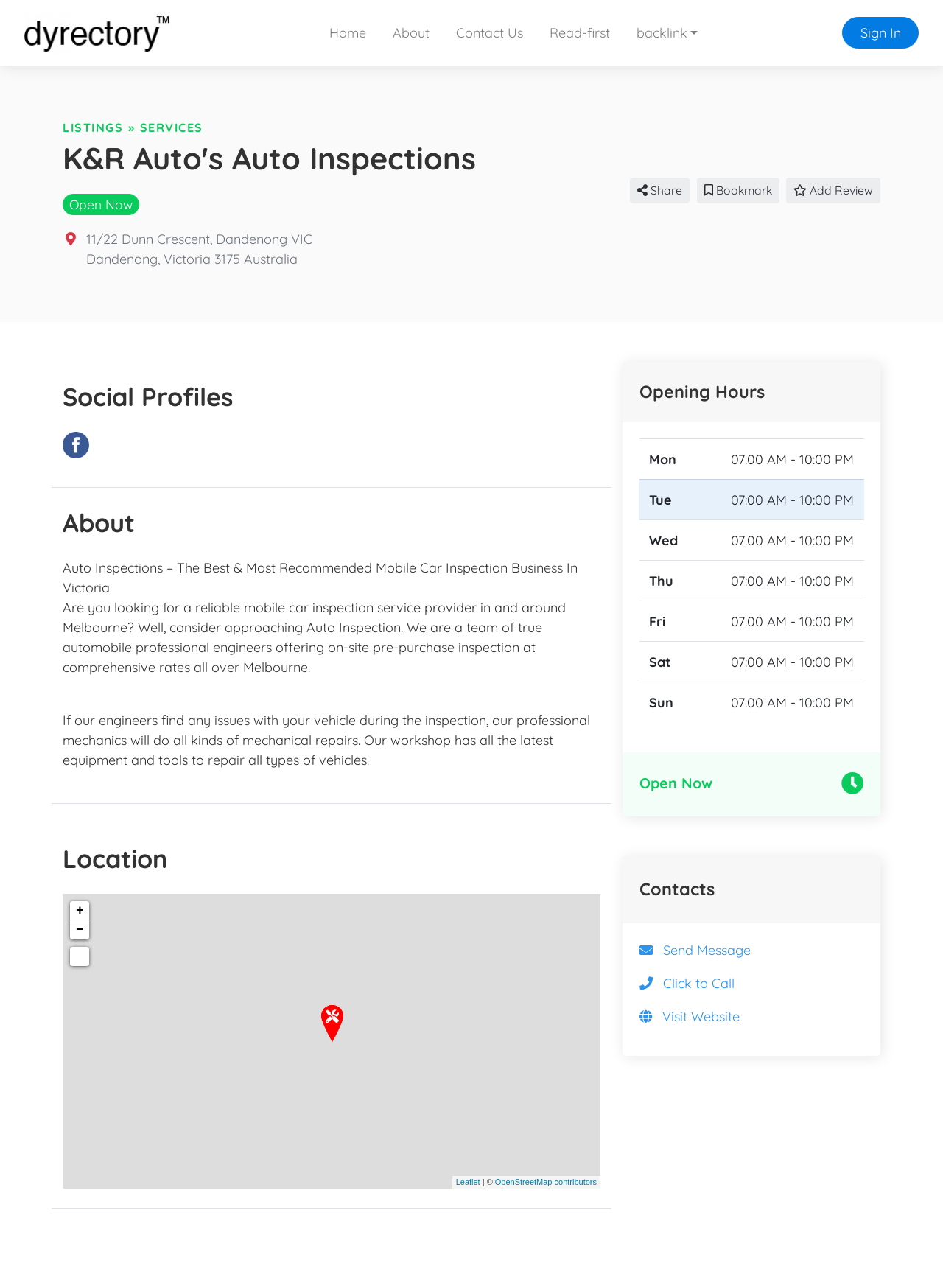Determine the bounding box coordinates of the clickable region to carry out the instruction: "Visit Website".

[0.702, 0.782, 0.784, 0.795]